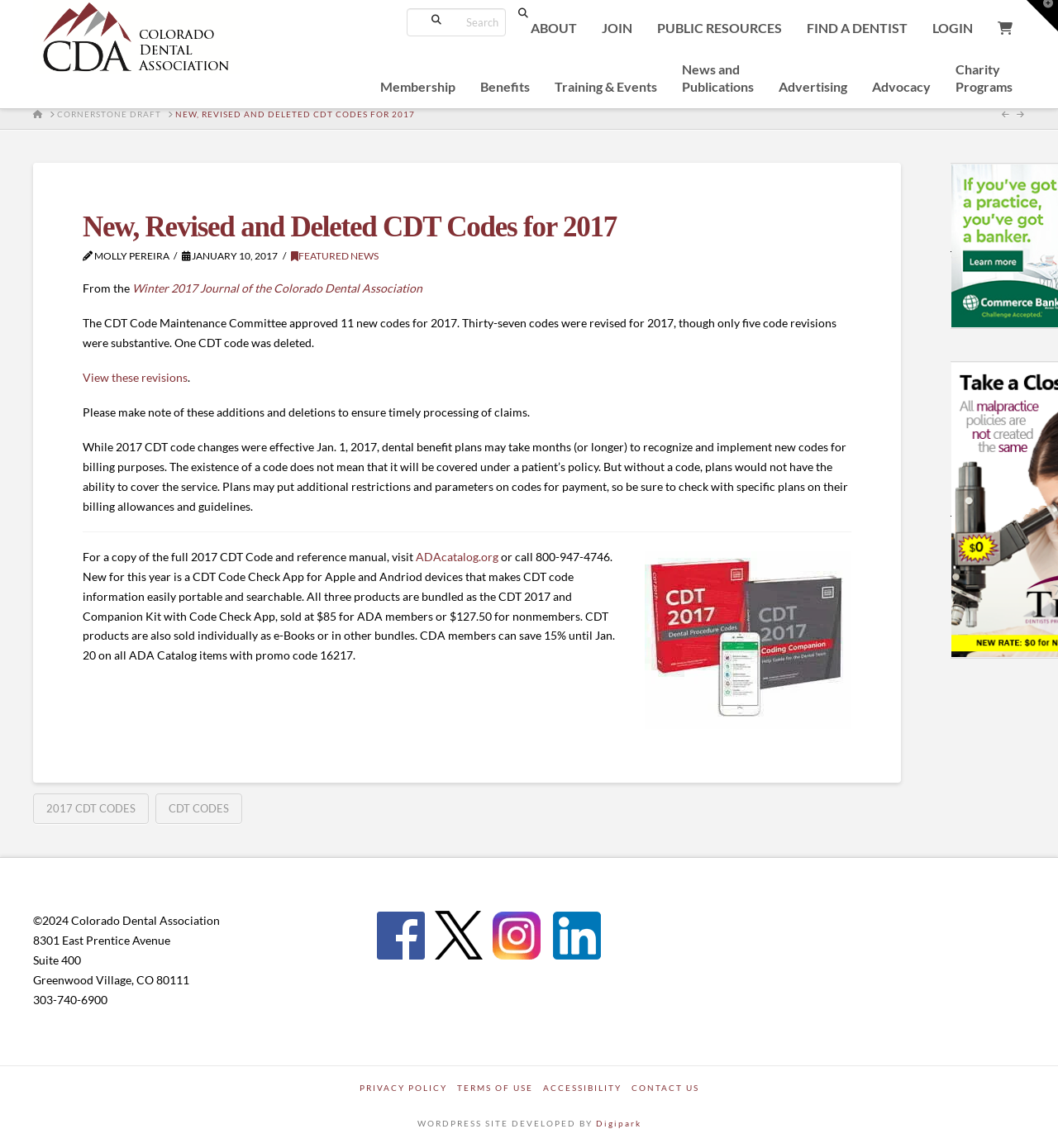Find and provide the bounding box coordinates for the UI element described with: "aria-label="Commerce Bank 230×200 (002)"".

[0.719, 0.207, 0.898, 0.22]